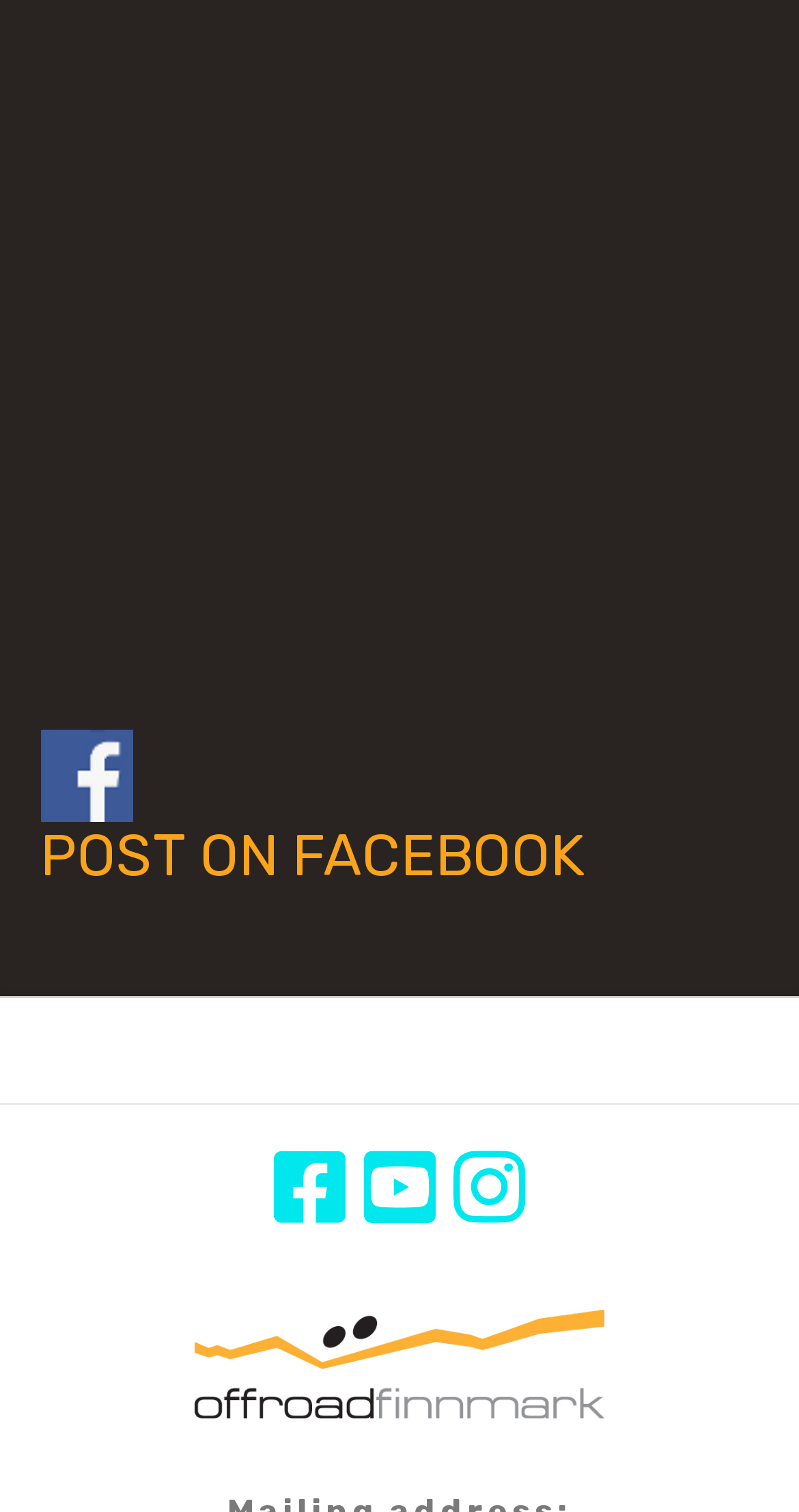Provide a one-word or short-phrase answer to the question:
What is the purpose of the 'Post on Facebook' link?

To share on Facebook